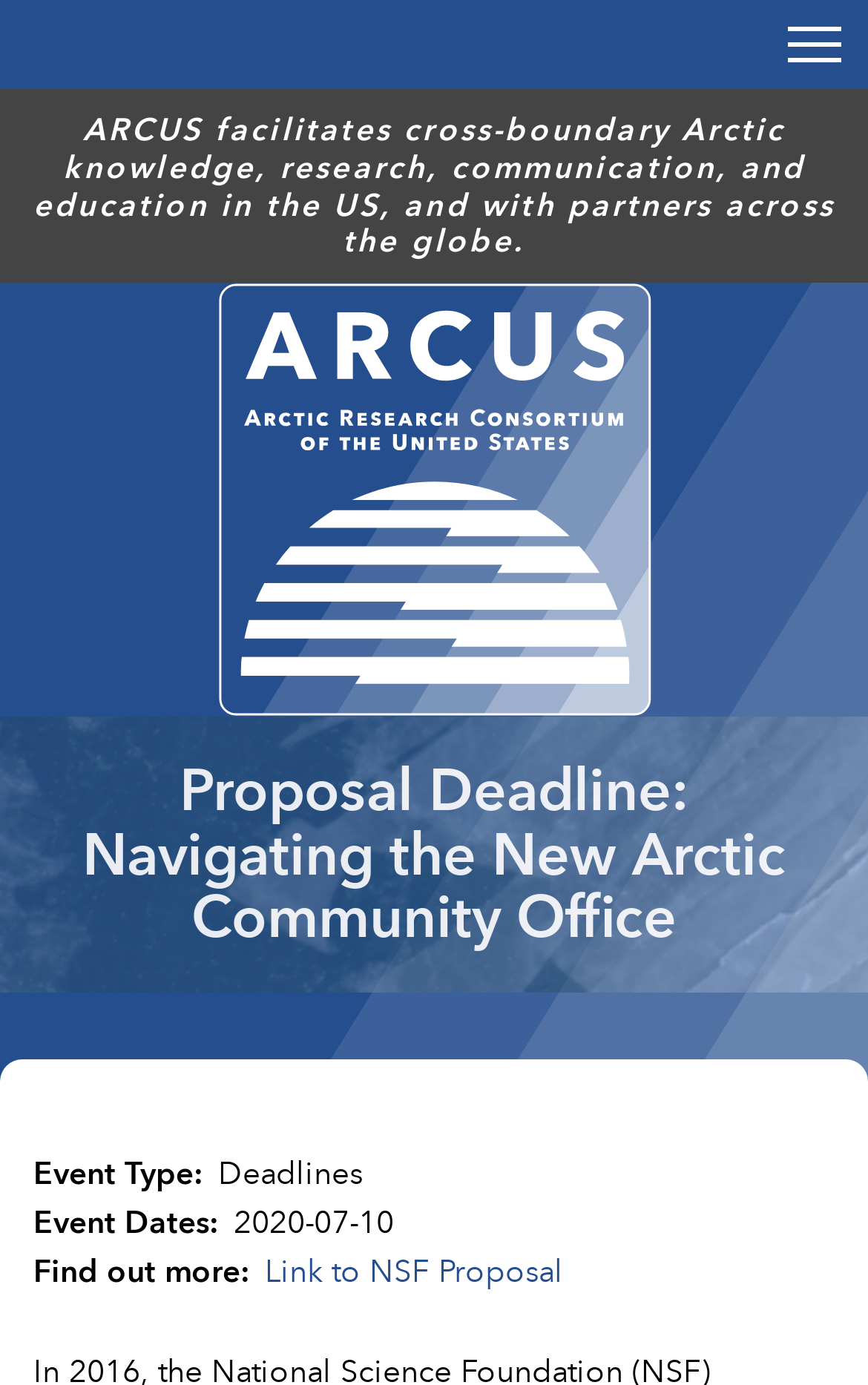Explain the webpage's design and content in an elaborate manner.

The webpage is about a proposal deadline for the "Navigating the New Arctic Community Office" event, facilitated by ARCUS (Arctic Research Consortium of the U.S.). At the top-left corner, there is a link to "Skip to main content". Below this link, there is a brief description of ARCUS, stating its role in facilitating cross-boundary Arctic knowledge, research, communication, and education.

On the top-center of the page, there is a website header image, which is an image of the Arctic Research Consortium of the U.S. Below this image, the main content of the page begins, with a heading that repeats the title "Proposal Deadline: Navigating the New Arctic Community Office".

Under the heading, there are three columns of information. The left column has a label "Event Type", the middle column has a label "Deadlines", and the right column has a label "Event Dates". Below the "Event Dates" label, there is a specific date "2020-07-10". 

Below these columns, there is a call-to-action text "Find out more" and a link to "Link to NSF Proposal" on the right side of the page.